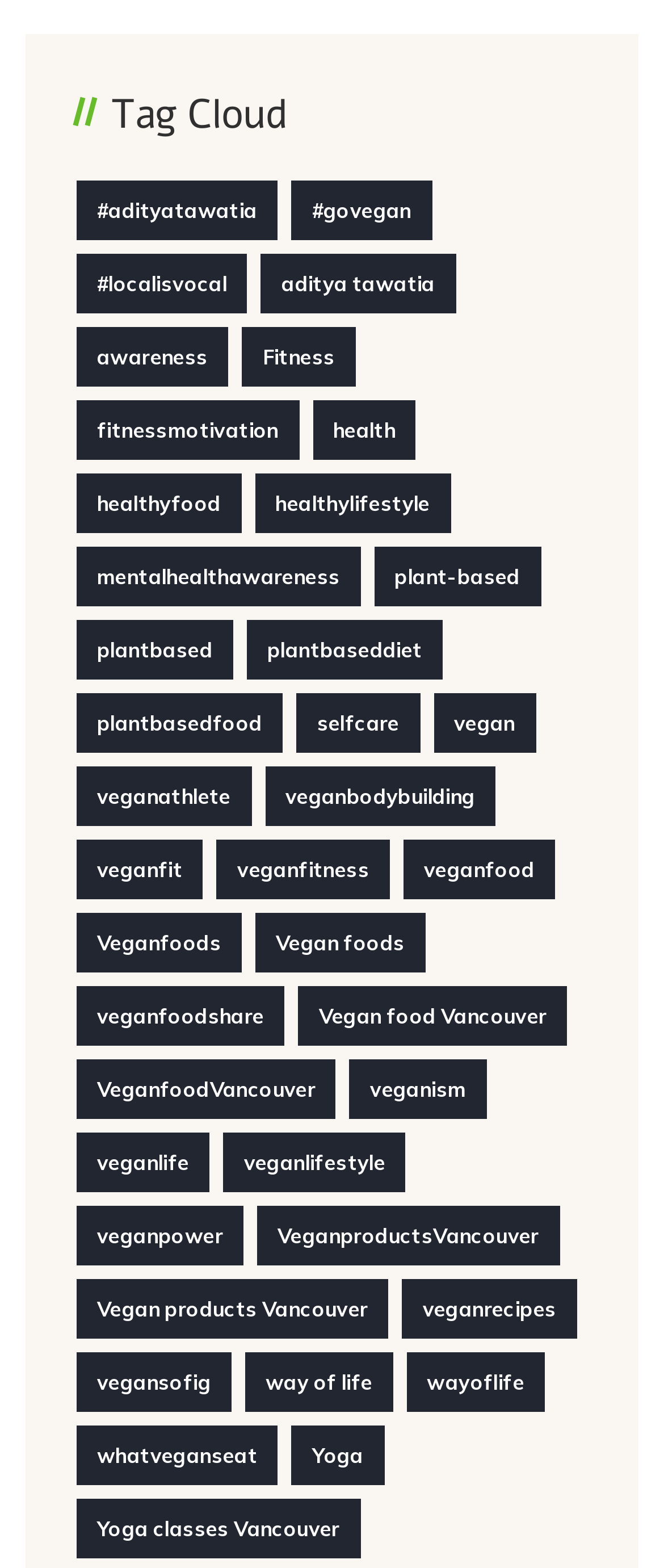Provide your answer in a single word or phrase: 
Is this webpage specific to a particular location?

Vancouver